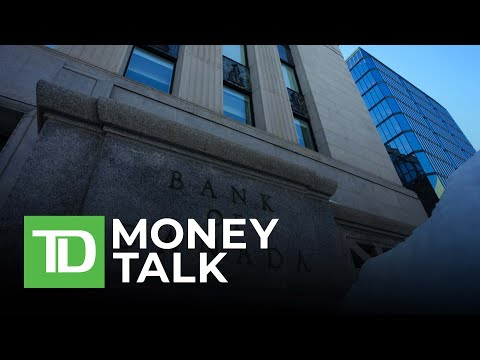Explain the image in detail, mentioning the main subjects and background elements.

The image depicts a close-up view of an iconic governmental building, prominently featuring the engraved words "BANK OF CANADA" on its stone facade. The photograph captures part of the structure, showcasing classical architectural elements that project a sense of stability and authority. Adjacent to this historic building is a modern skyscraper, indicating a blend of traditional and contemporary design in the urban landscape. In the foreground, there appears to be snow, suggesting a cold season. Overlaid on the bottom left corner is the logo for "TD Money Talk," emphasizing the financial context associated with the image, likely related to discussions or news concerning the Bank of Canada. This visual connects themes of finance, governance, and architecture, relevant to economic discussions.